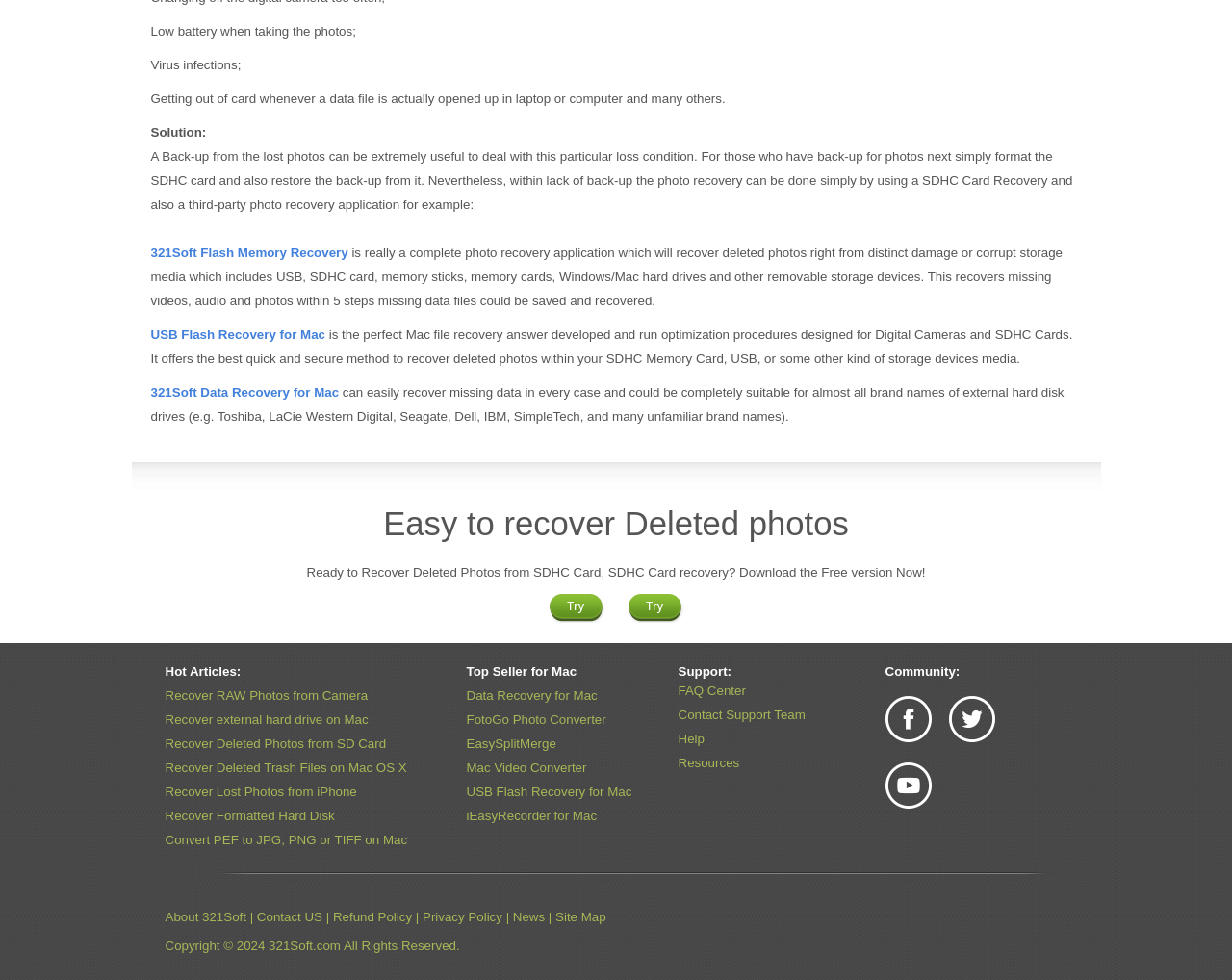Determine the bounding box coordinates of the UI element described by: "Privacy Policy".

[0.343, 0.929, 0.408, 0.943]